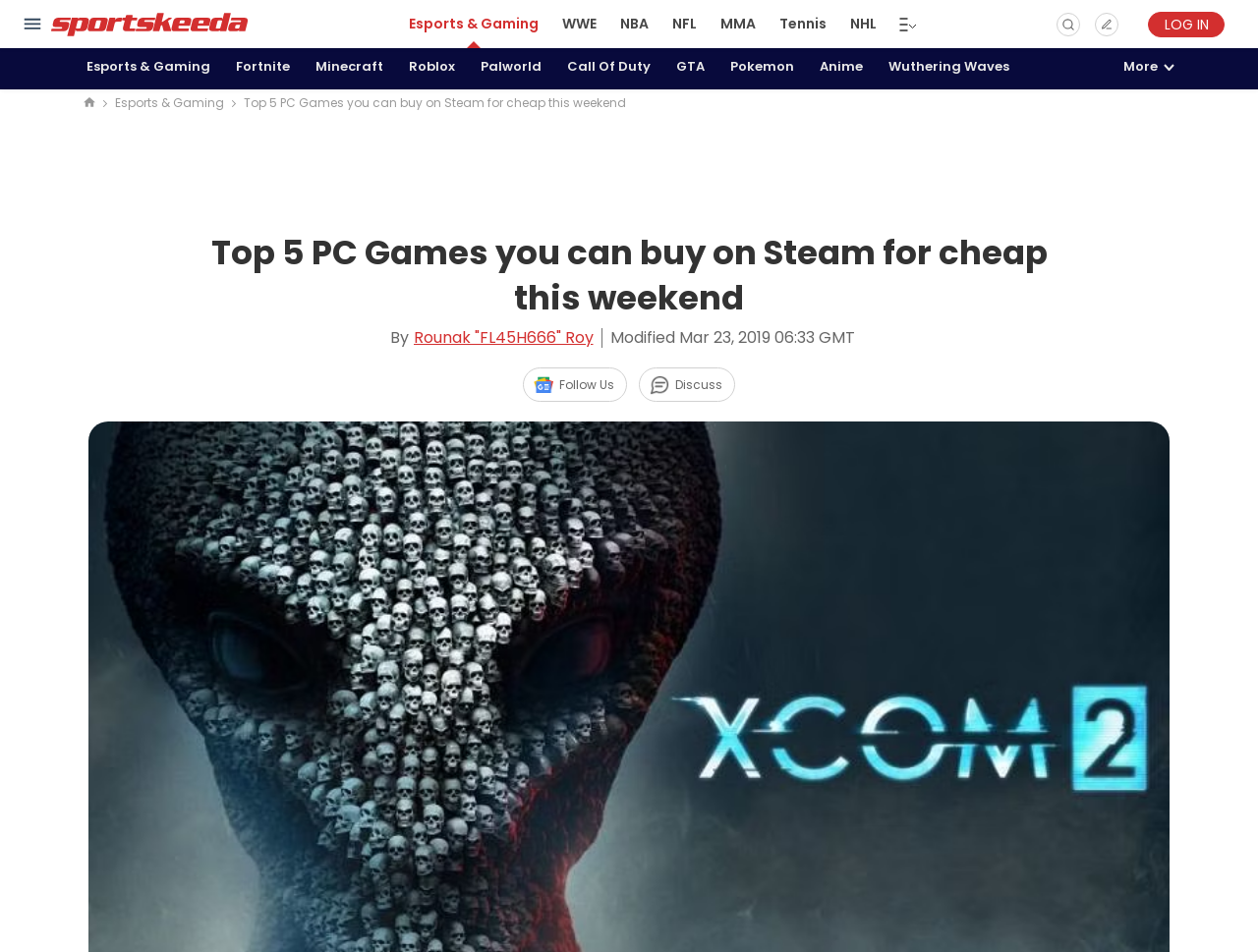Show the bounding box coordinates of the element that should be clicked to complete the task: "Log in to the website".

[0.912, 0.012, 0.973, 0.039]